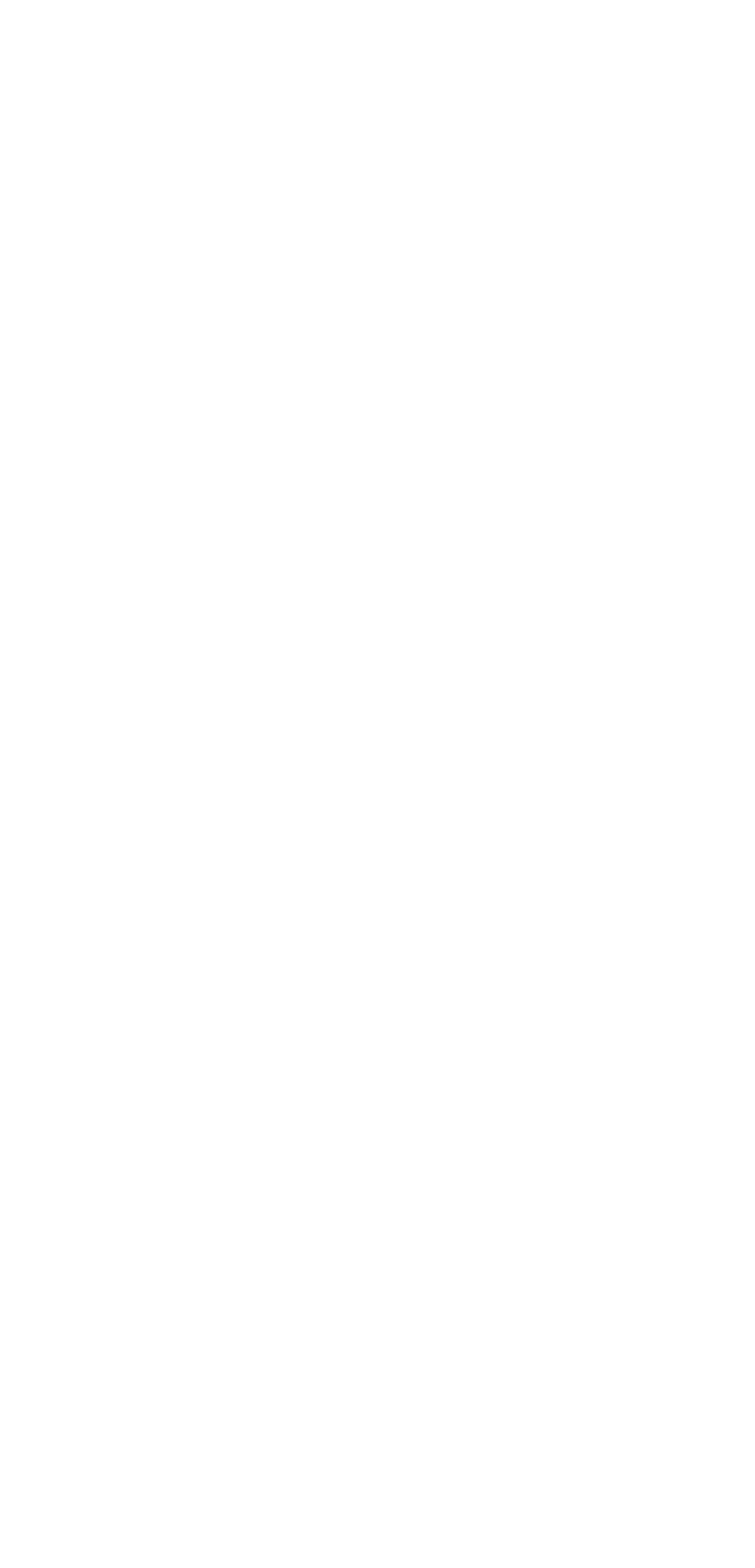What is the postal code of Providence Transitional Care Centre?
Respond with a short answer, either a single word or a phrase, based on the image.

K7L 4E6